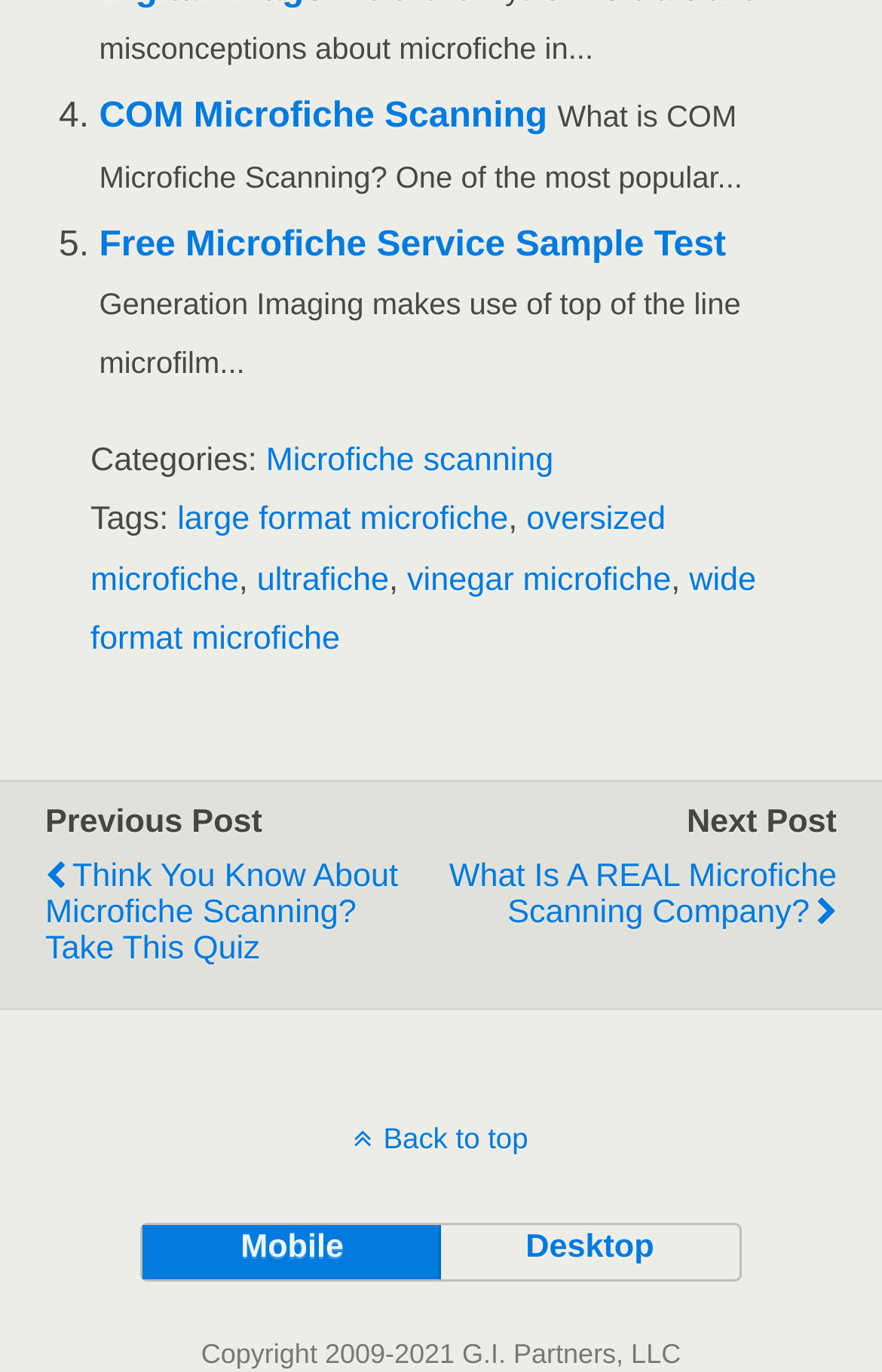Can you specify the bounding box coordinates of the area that needs to be clicked to fulfill the following instruction: "Go to Microfiche scanning category"?

[0.302, 0.323, 0.628, 0.349]